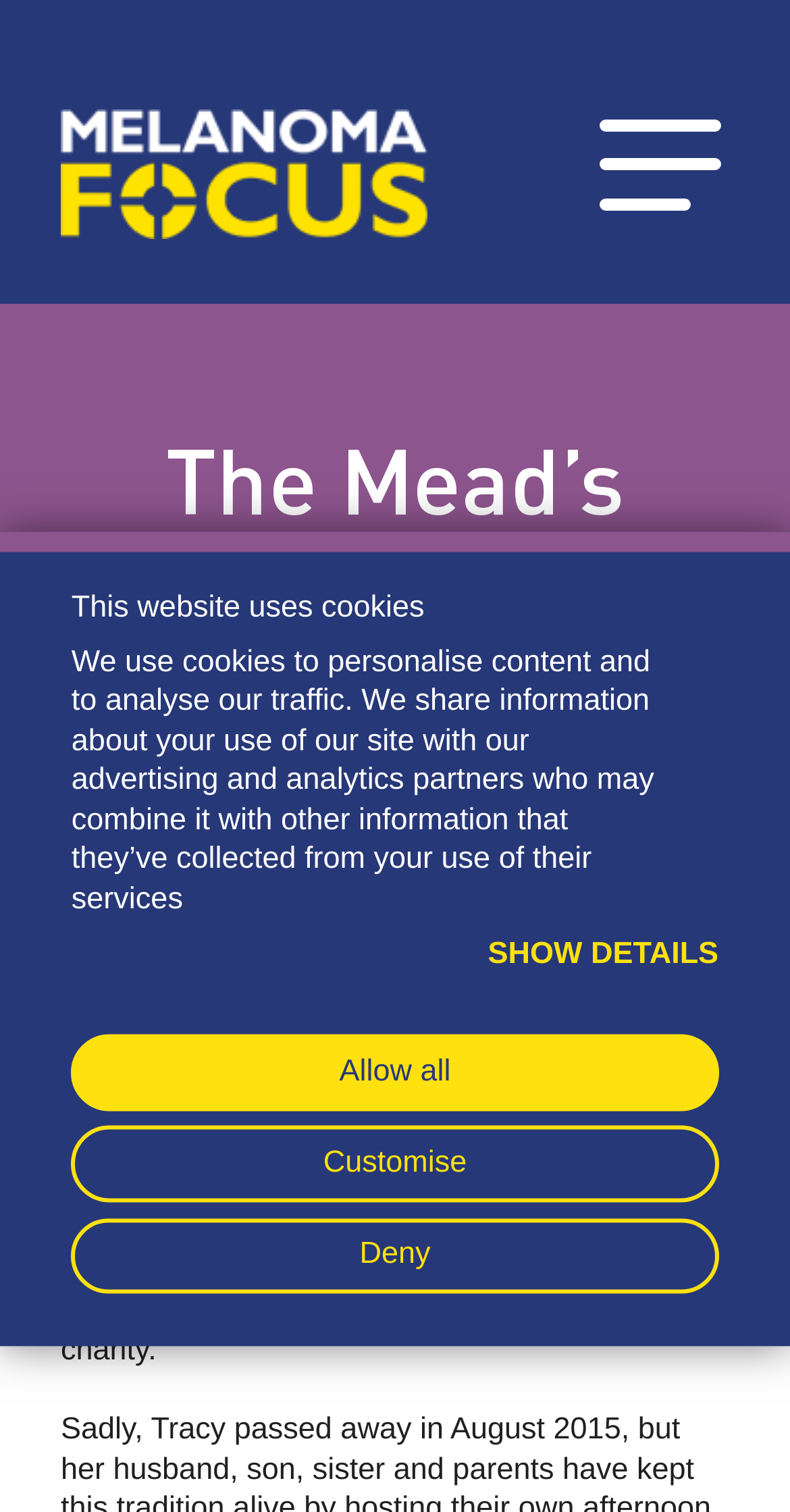What is the purpose of the event mentioned?
Please provide a comprehensive answer to the question based on the webpage screenshot.

The purpose of the event mentioned, which is an afternoon tea, is to raise money in support of the charity's research into melanoma, as stated in the text.